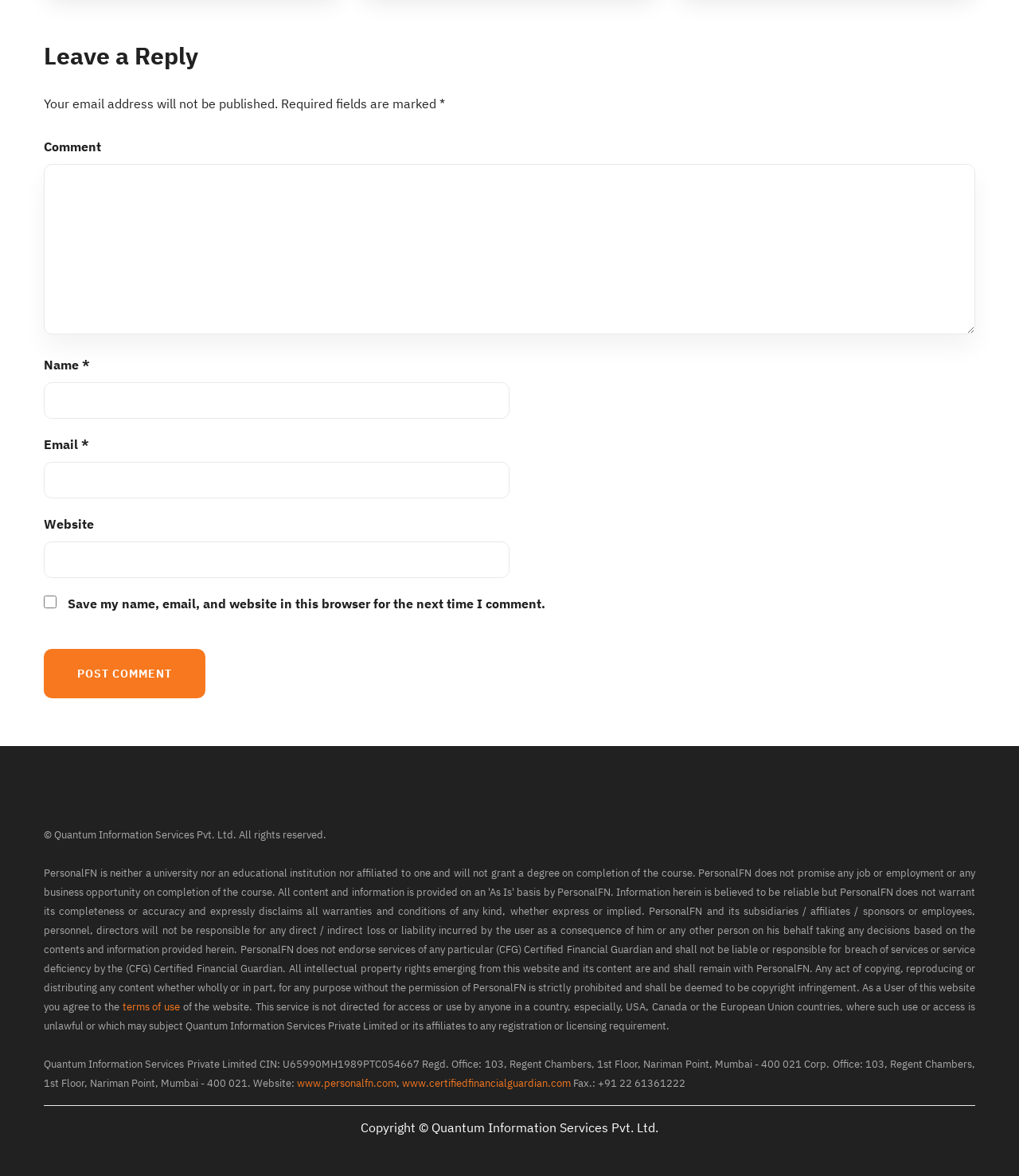Identify the bounding box of the UI element that matches this description: "parent_node: Name * name="author"".

[0.043, 0.325, 0.5, 0.356]